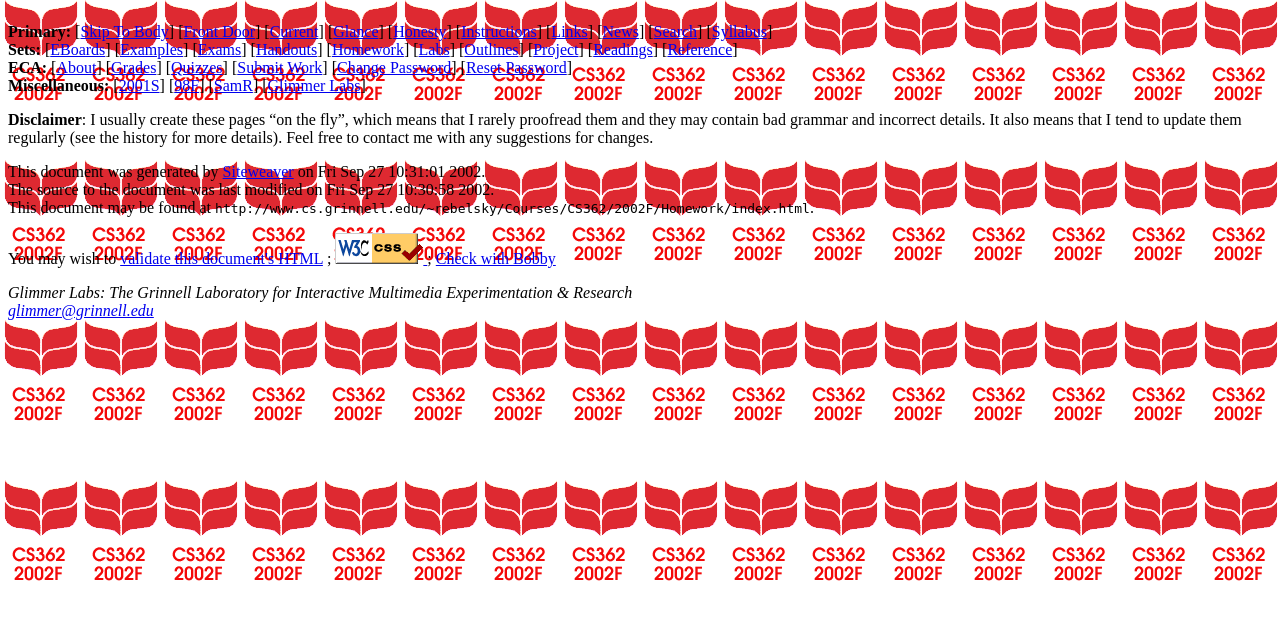Identify and provide the bounding box coordinates of the UI element described: "Skip To Body". The coordinates should be formatted as [left, top, right, bottom], with each number being a float between 0 and 1.

[0.063, 0.035, 0.132, 0.062]